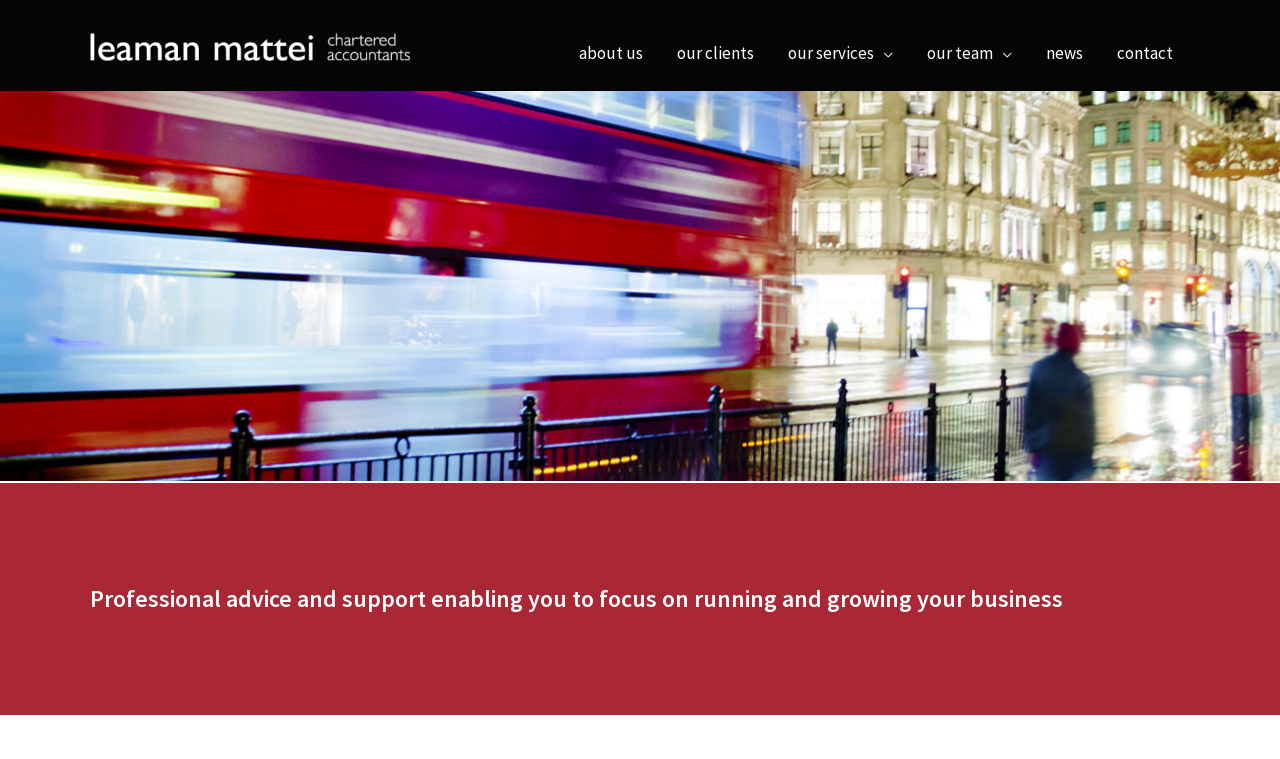What is the location of the chartered accountants' firm?
Please use the image to provide a one-word or short phrase answer.

Marylebone, London